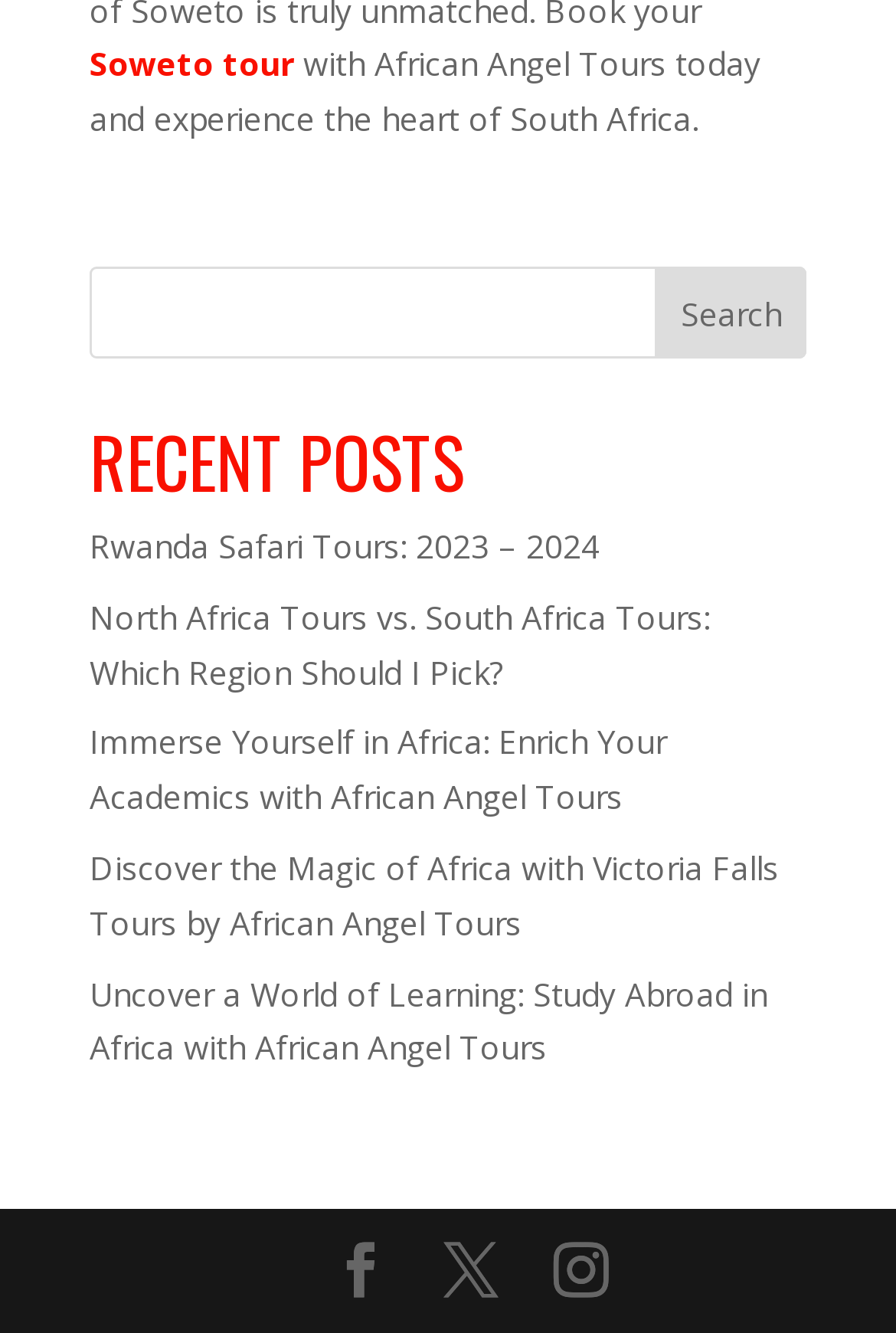Show the bounding box coordinates of the element that should be clicked to complete the task: "Read about Soweto tour".

[0.1, 0.032, 0.328, 0.065]